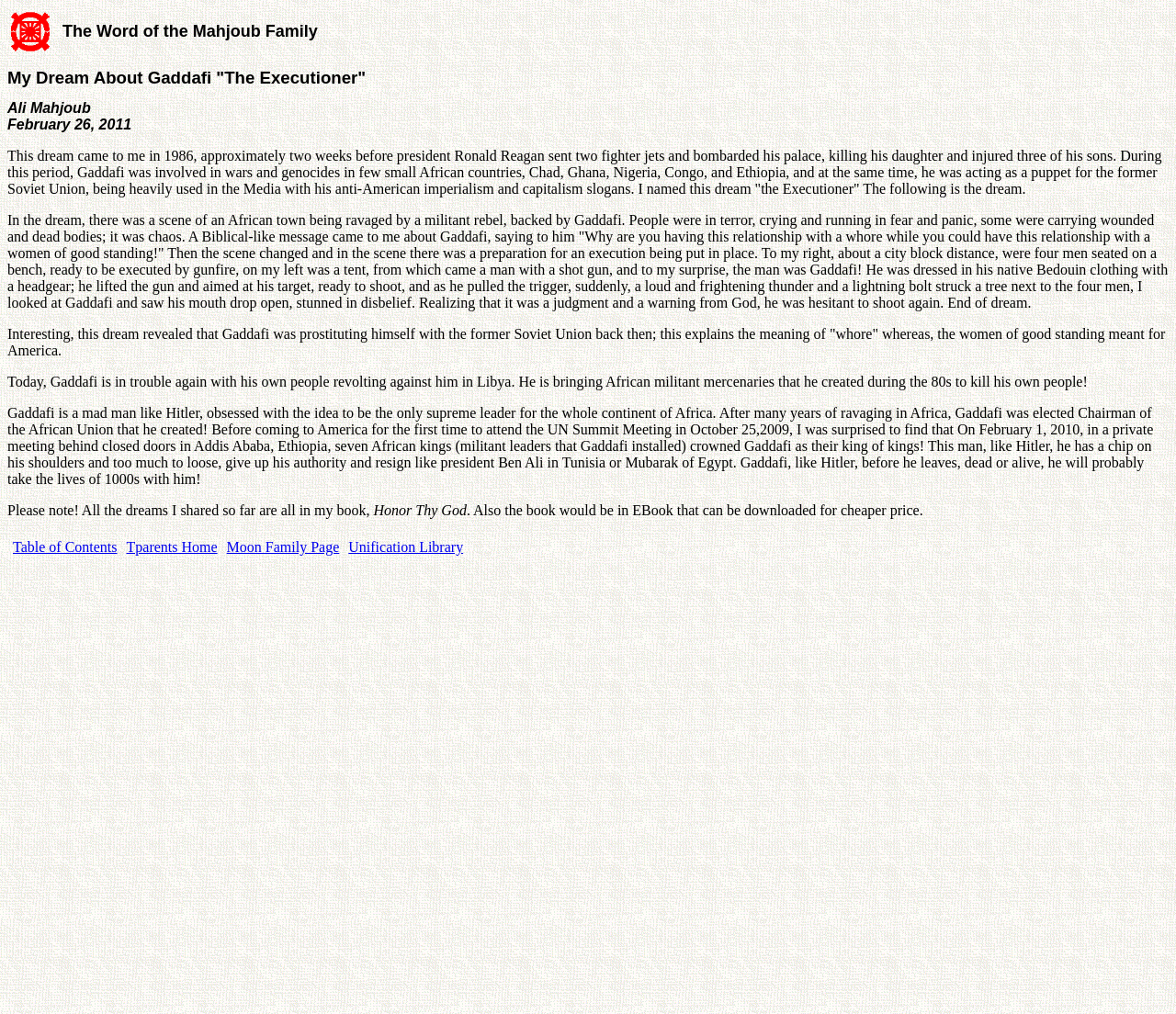Offer an in-depth caption of the entire webpage.

The webpage is about a personal dream interpretation related to Muammar Gaddafi, the former Libyan leader. At the top, there is a table with two cells, one containing an image and the other with the title "The Word of the Mahjoub Family". Below this table, there are two headings, "My Dream About Gaddafi "The Executioner"" and "Ali Mahjoub February 26, 2011", which serve as the title and author information for the dream interpretation.

The main content of the webpage is a series of paragraphs describing the dream and its interpretation. The dream is about Gaddafi's involvement in wars and genocides in African countries, and a scene where he is about to execute four men but is stopped by a divine intervention. The interpretation of the dream is that Gaddafi was prostituting himself with the former Soviet Union and that he is a mad man obsessed with being the supreme leader of Africa.

There are five paragraphs of text in total, each describing a different aspect of the dream and its interpretation. The text is dense and contains many details about Gaddafi's actions and the author's interpretation of them.

At the bottom of the page, there is another table with four cells, each containing a link to a different webpage, including a table of contents, a home page, a family page, and a library page. The links are arranged horizontally across the page.